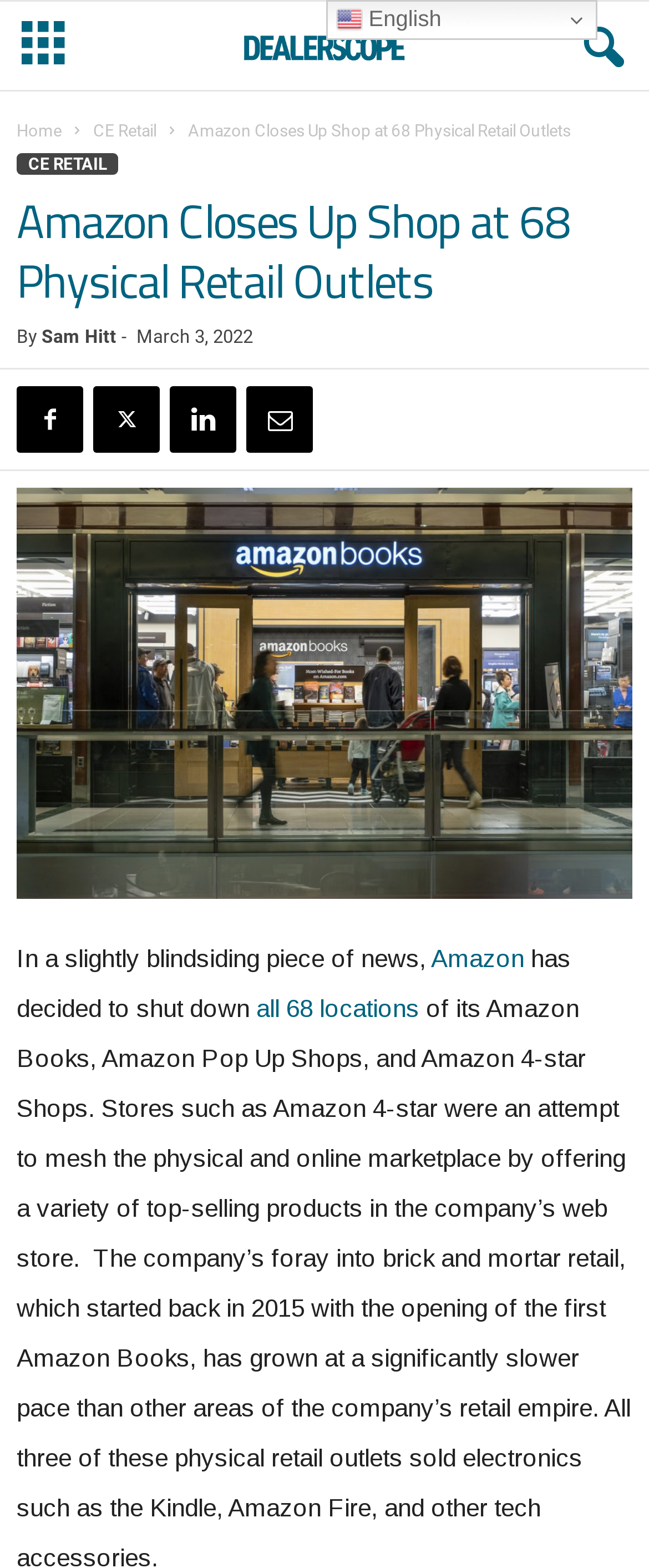What is the topic of the article?
Answer with a single word or short phrase according to what you see in the image.

Amazon closing stores